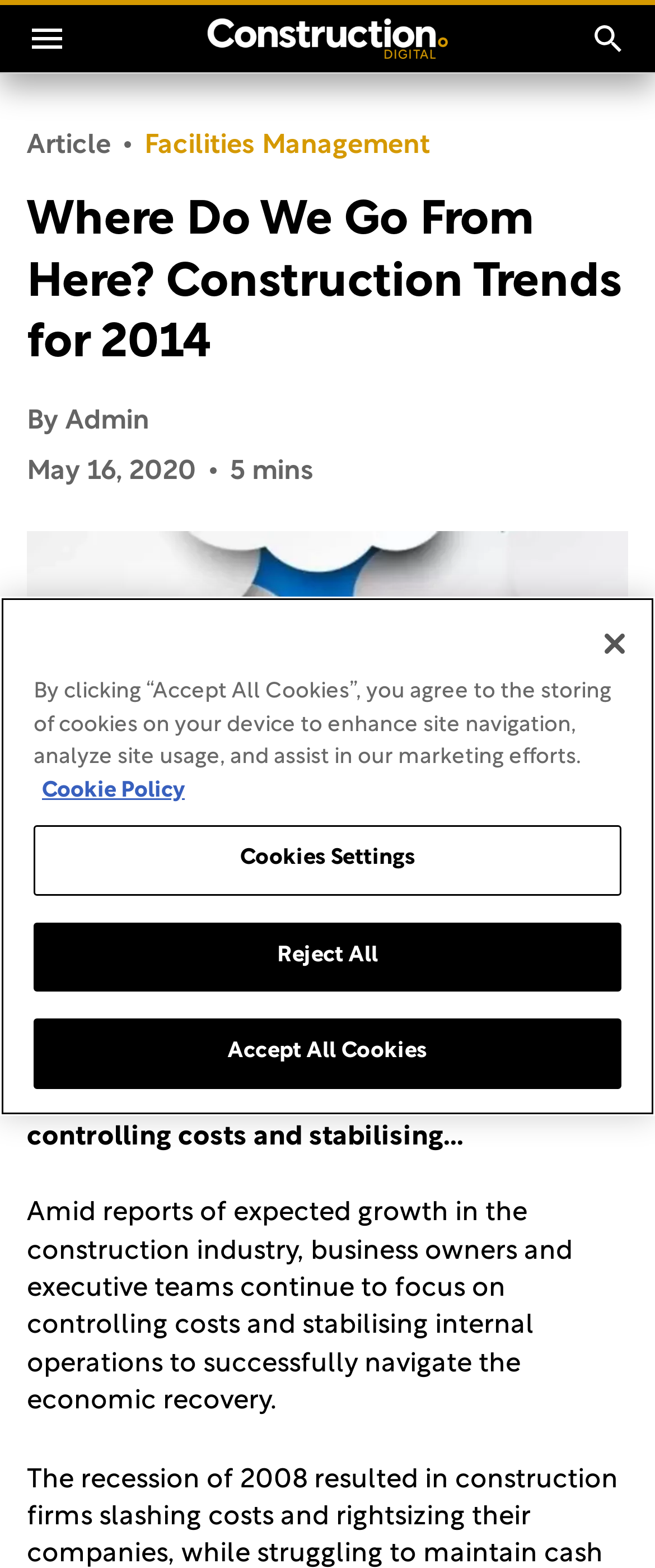Find the headline of the webpage and generate its text content.

Where Do We Go From Here? Construction Trends for 2014